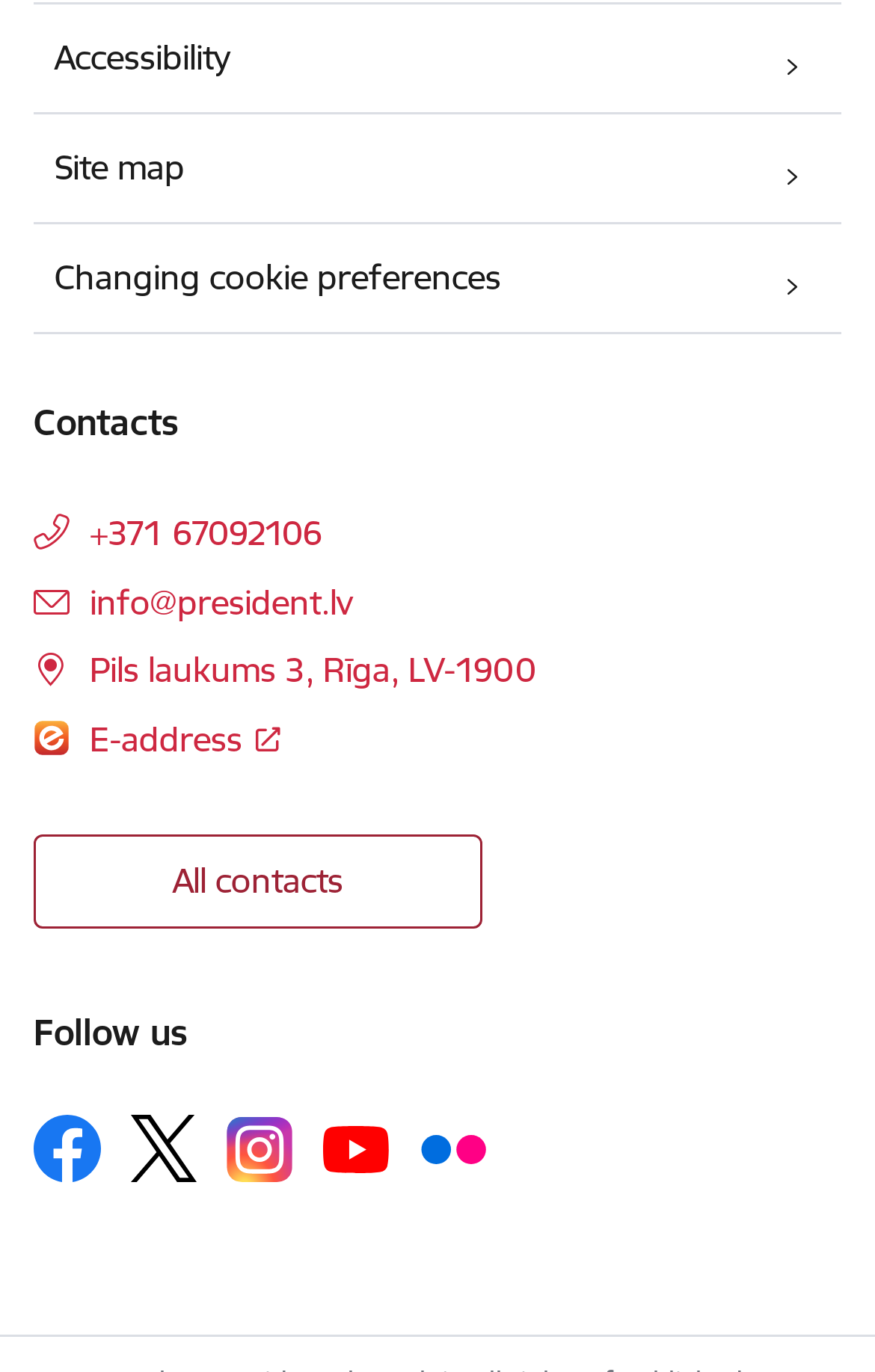Find the bounding box coordinates for the area that must be clicked to perform this action: "Click the Share button".

None